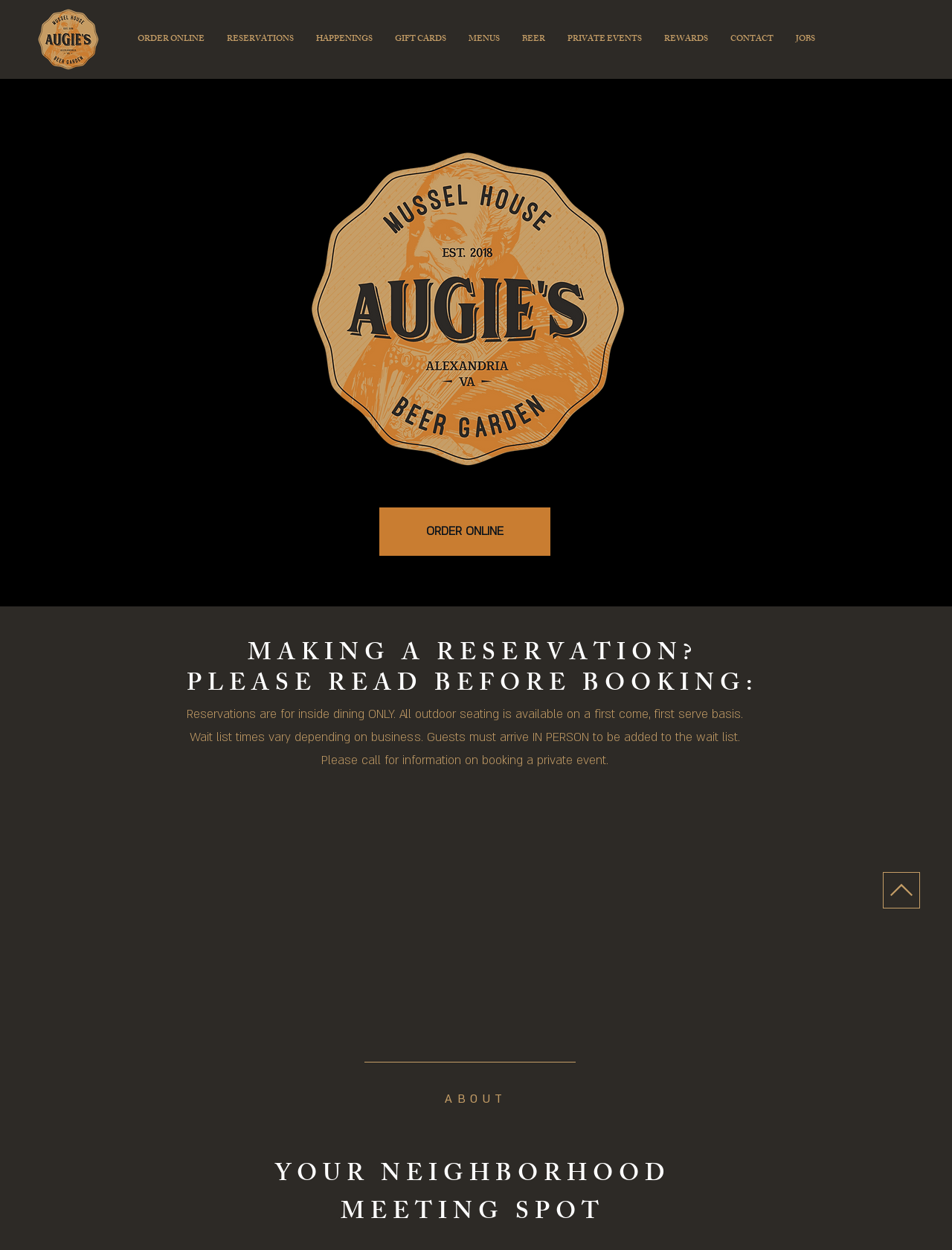Identify the bounding box for the element characterized by the following description: "ORDER ONLINE".

[0.398, 0.406, 0.578, 0.445]